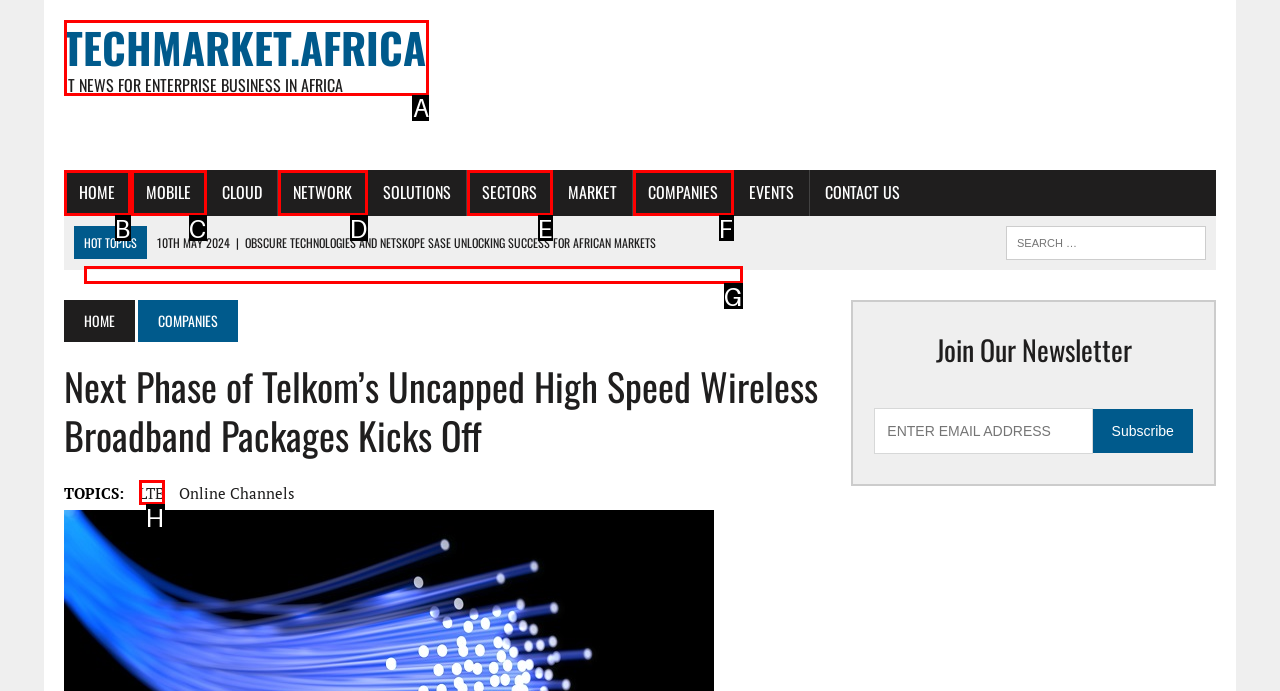Which option should be clicked to execute the task: Read about TECHMARKET.AFRICA?
Reply with the letter of the chosen option.

A